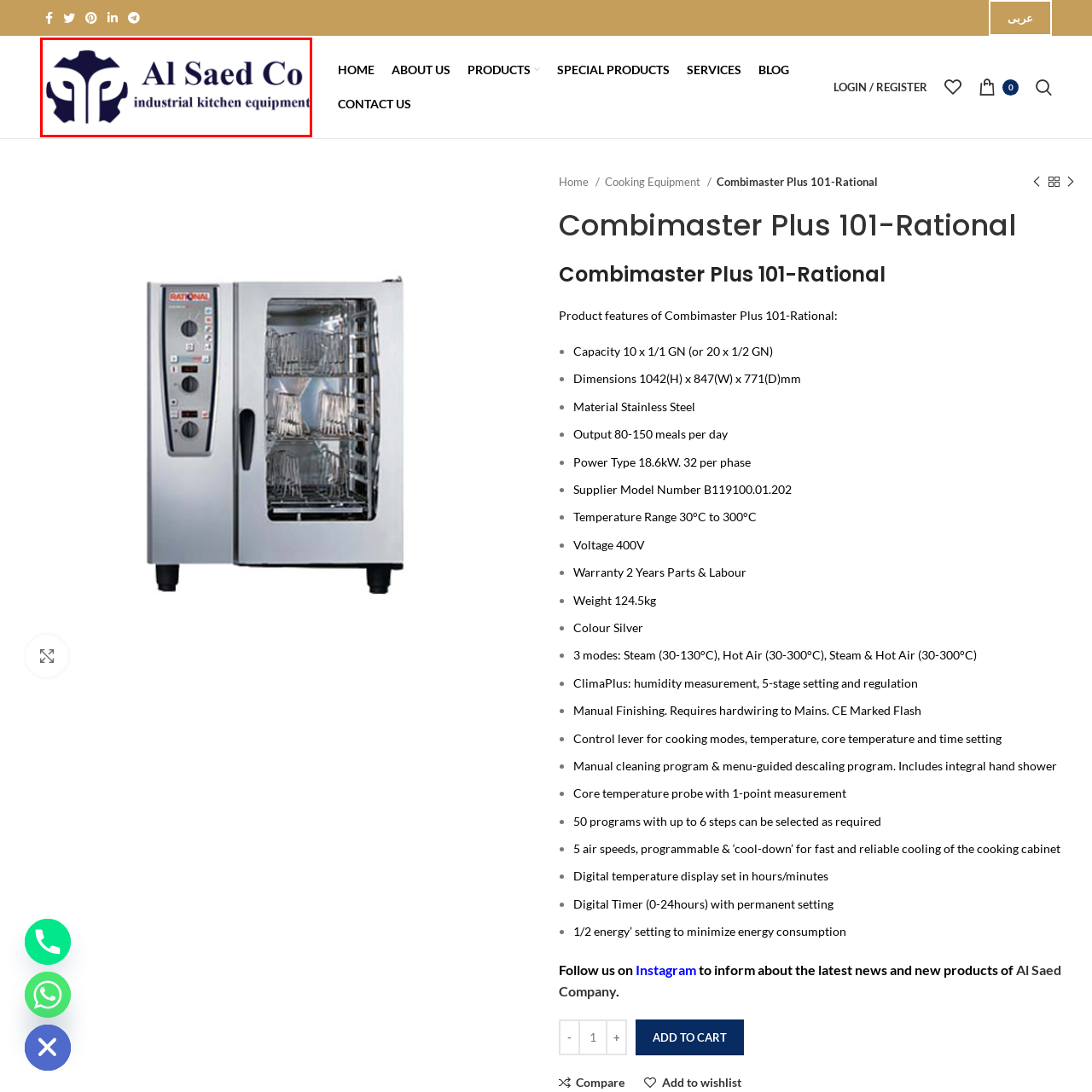Describe extensively the visual content inside the red marked area.

The image features the logo of Al Saed Co, a company specializing in industrial kitchen equipment. The logo is distinct, displaying a stylized graphic that resembles a gear paired with abstract human-like features, symbolizing innovation and industry. Below the graphic, the company name "Al Saed Co" is prominently displayed in a bold, modern font, underscoring their focus on high-quality kitchen solutions. The tagline "industrial kitchen equipment" clearly indicates their niche in providing essential tools and machinery for professional kitchens, catering to various culinary needs.